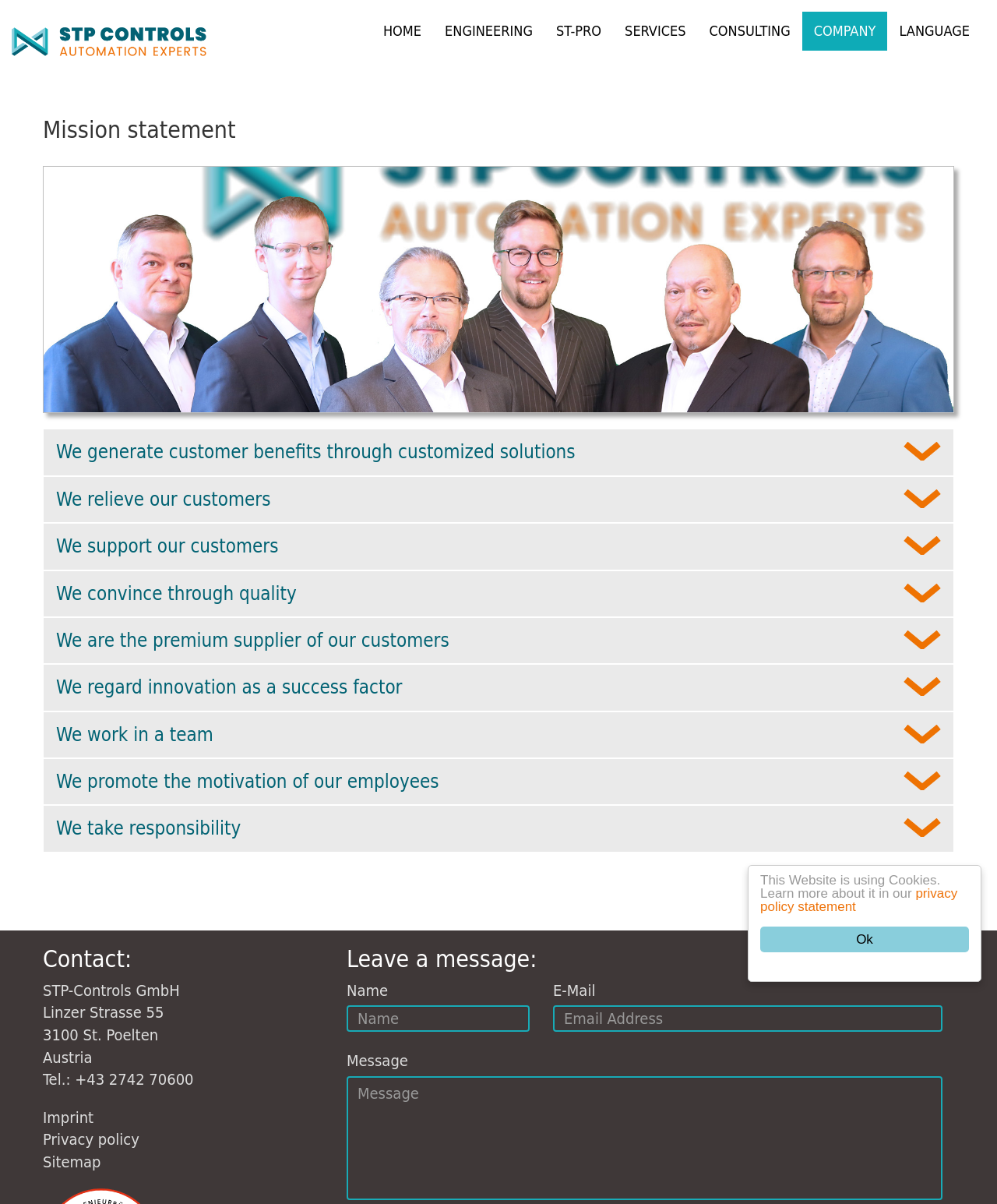Could you specify the bounding box coordinates for the clickable section to complete the following instruction: "Click the HOME link"?

[0.373, 0.01, 0.434, 0.042]